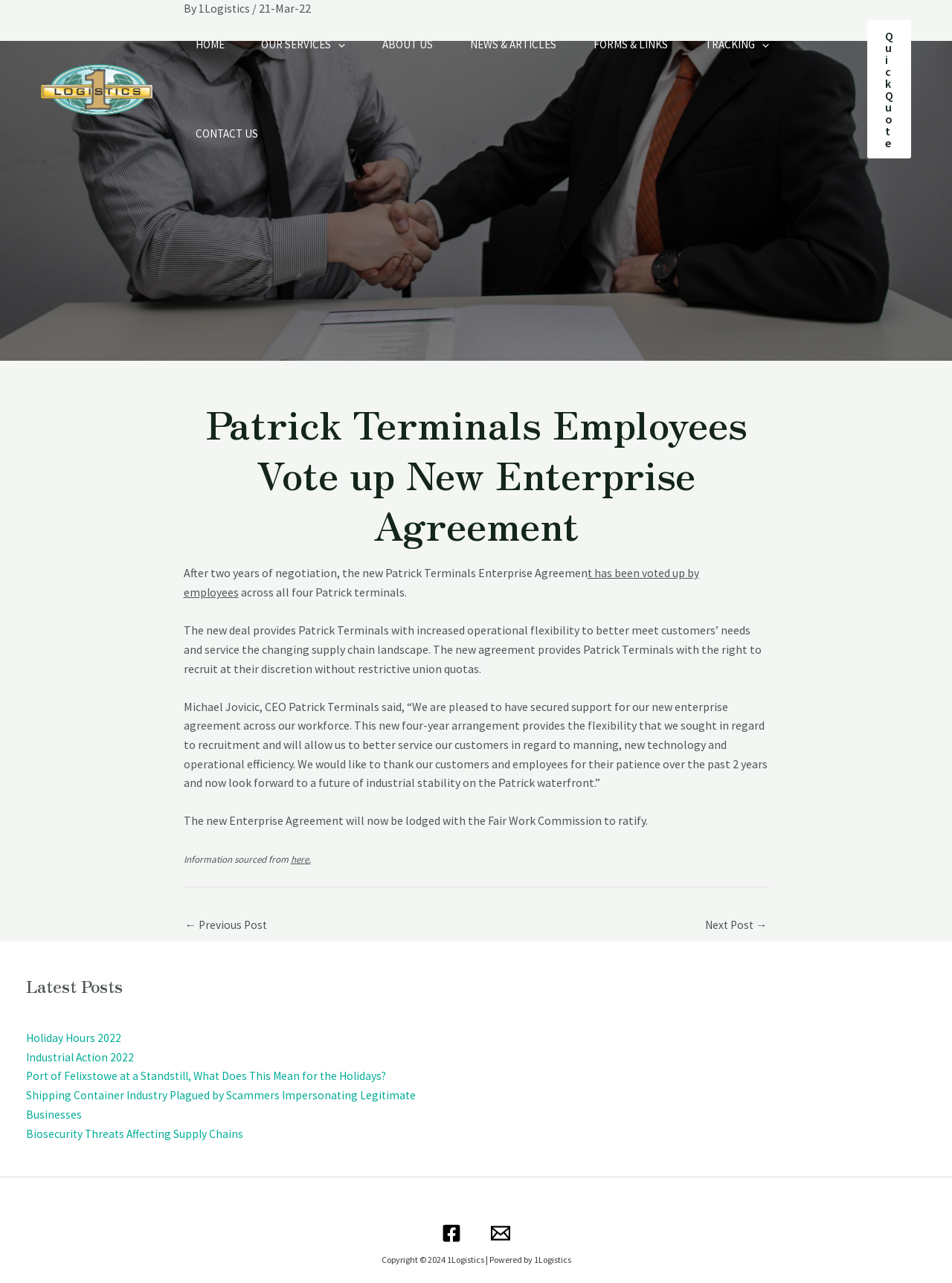Determine the bounding box coordinates of the clickable region to execute the instruction: "Get a quick quote". The coordinates should be four float numbers between 0 and 1, denoted as [left, top, right, bottom].

[0.911, 0.016, 0.957, 0.123]